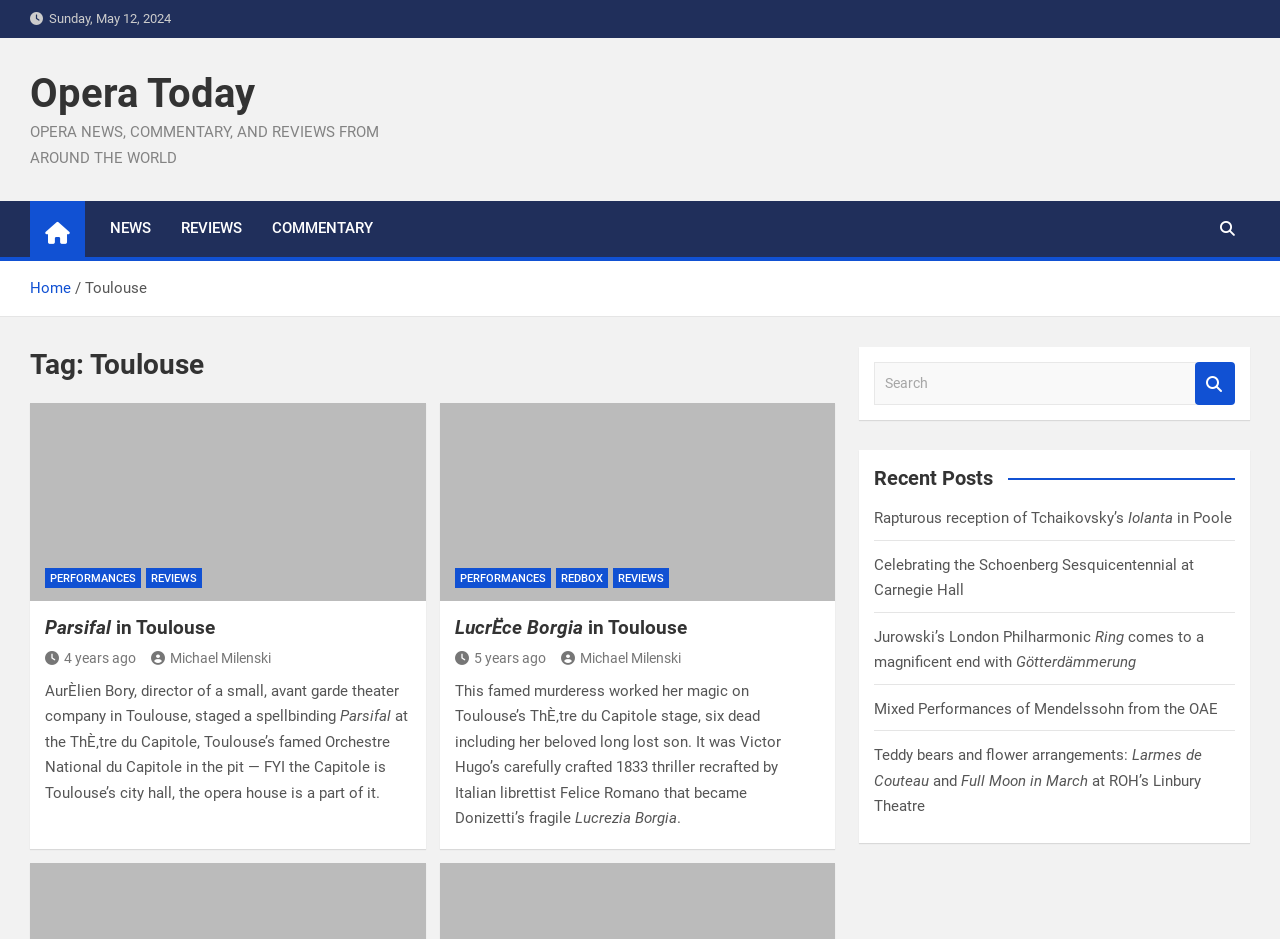Detail the various sections and features of the webpage.

The webpage is about Opera Today, a website that provides news, commentary, and reviews about opera performances around the world. At the top of the page, there is a heading "Opera Today" with a link to the website's homepage. Below it, there is a static text "OPERA NEWS, COMMENTARY, AND REVIEWS FROM AROUND THE WORLD" that describes the website's content.

On the top-right corner, there is a button with a search icon, and next to it, there is a navigation menu with a link to "NEWS", "REVIEWS", and "COMMENTARY". Below the navigation menu, there is a breadcrumbs navigation with a link to "Home" and "Toulouse", indicating the current page's location.

The main content of the page is divided into two sections. The left section has a heading "Tag: Toulouse" and features two articles about opera performances in Toulouse. The first article is about "Parsifal in Toulouse" and has a link to the full review. Below it, there is a static text that summarizes the article, mentioning the director Aurélien Bory and the Théâtre du Capitole. The second article is about "Lucrèce Borgia in Toulouse" and also has a link to the full review. Below it, there is a static text that summarizes the article, mentioning the opera's plot and the Théâtre du Capitole.

The right section has a heading "Recent Posts" and features a list of links to recent articles about opera performances around the world. The articles are titled "Rapturous reception of Tchaikovsky’s Iolanta in Poole", "Celebrating the Schoenberg Sesquicentennial at Carnegie Hall", and so on.

At the bottom of the page, there is a search box with a button that allows users to search for specific keywords.